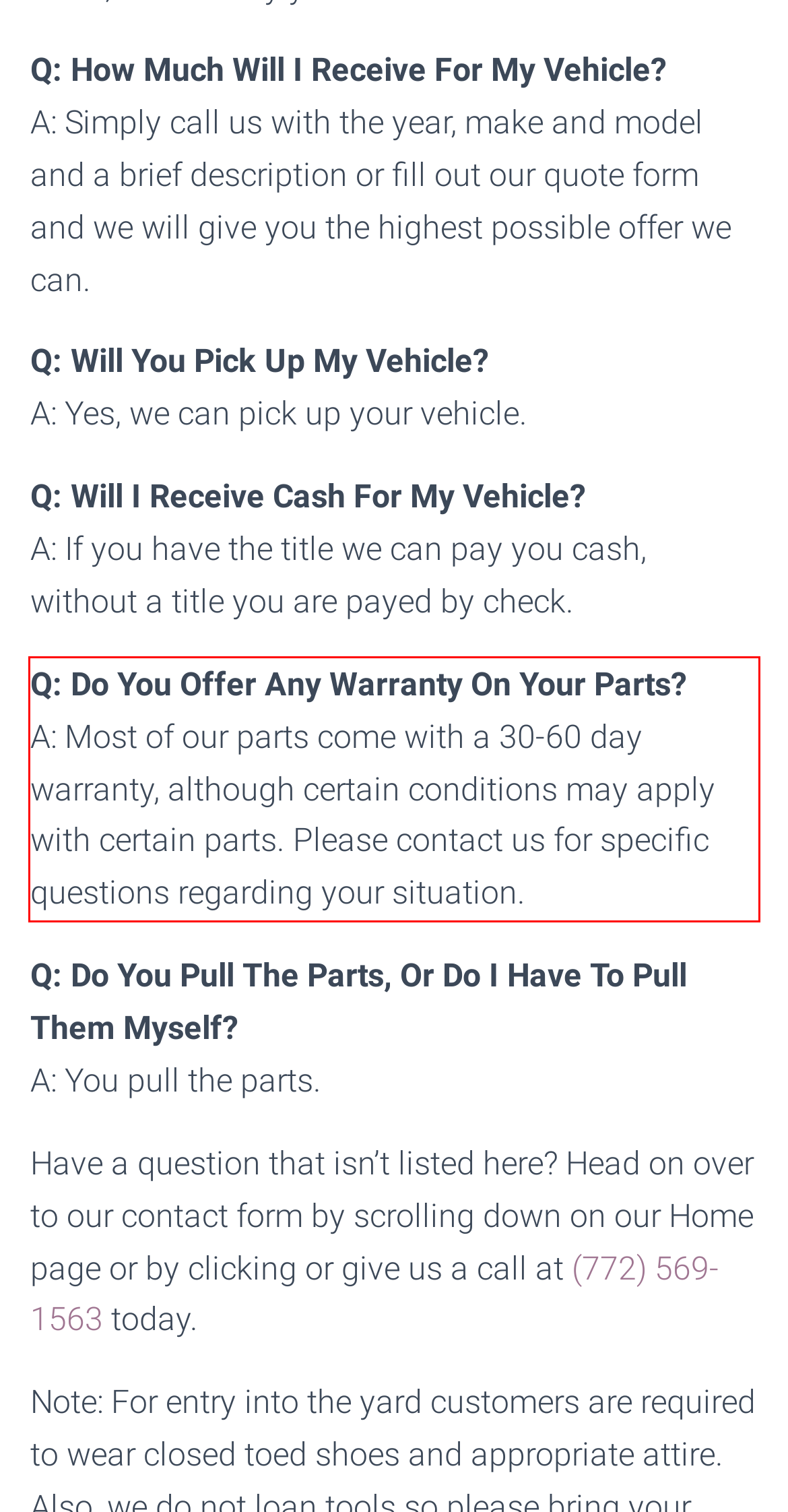Identify and extract the text within the red rectangle in the screenshot of the webpage.

Q: Do You Offer Any Warranty On Your Parts? A: Most of our parts come with a 30-60 day warranty, although certain conditions may apply with certain parts. Please contact us for specific questions regarding your situation.